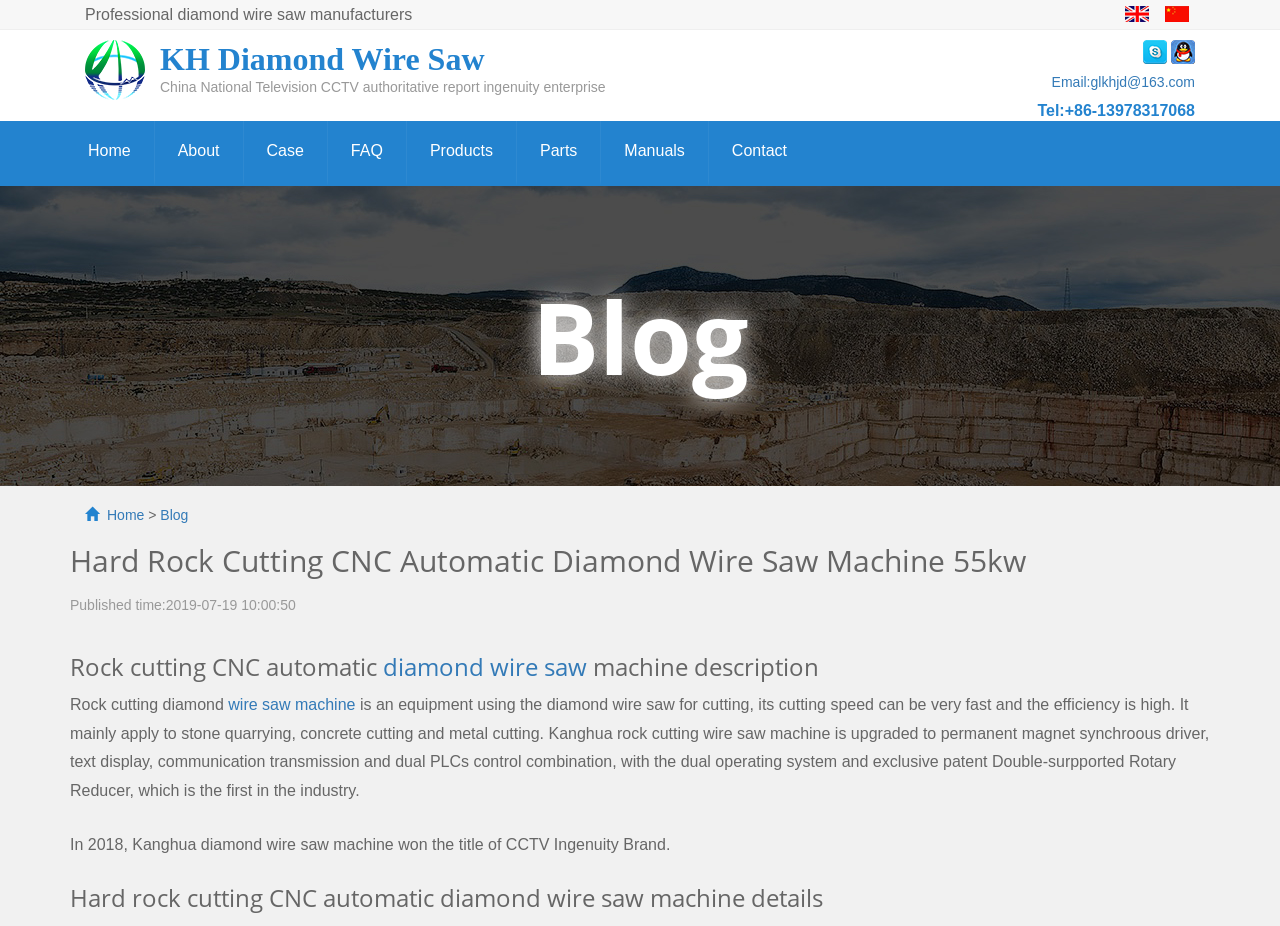Refer to the image and provide an in-depth answer to the question: 
What is the email address provided on this webpage?

I found the answer by looking at the link element with the text 'Email:glkhjd@163.com'. This is likely the email address provided on this webpage for contact purposes.